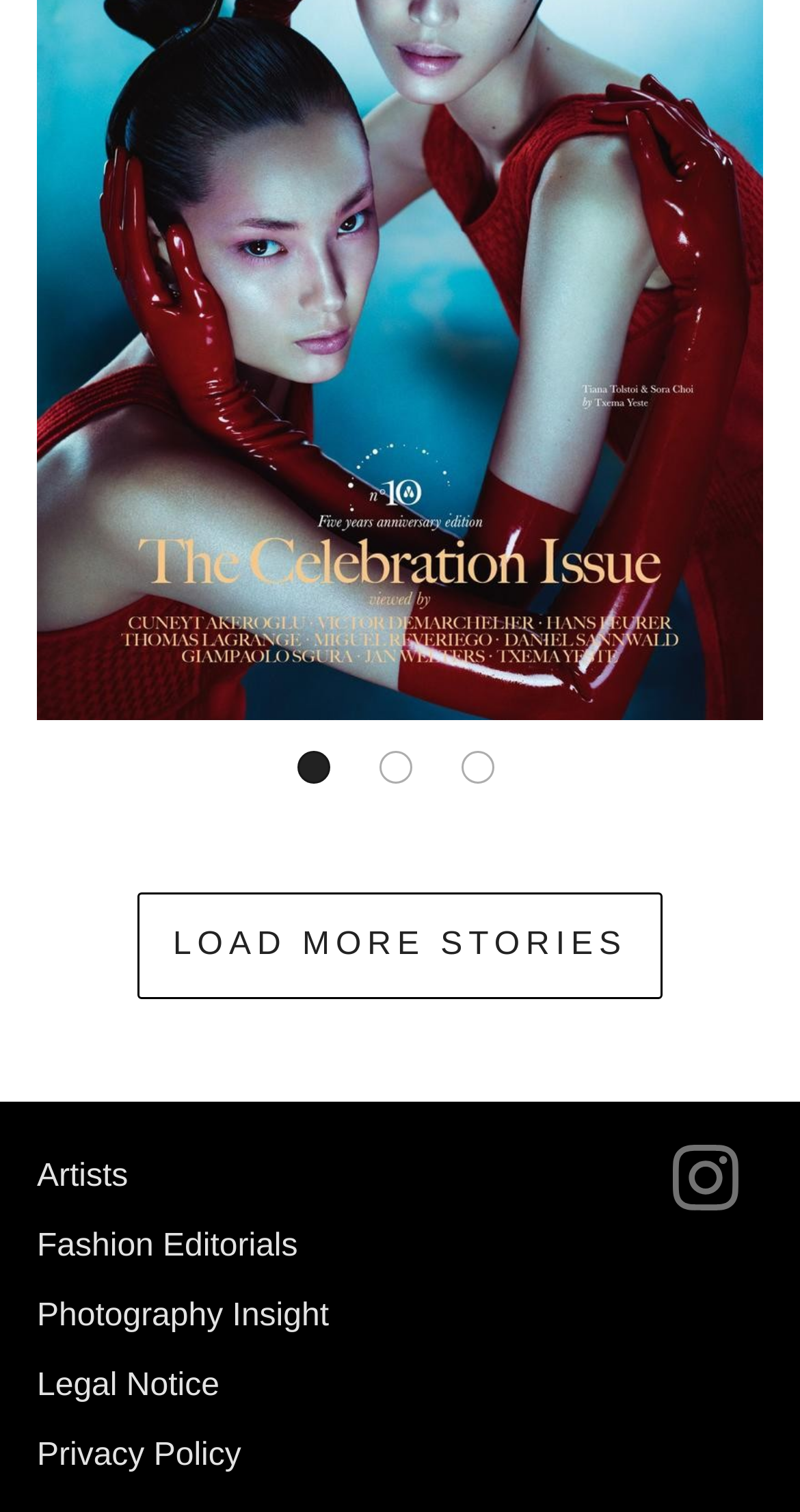Could you determine the bounding box coordinates of the clickable element to complete the instruction: "click on the 'Search' button"? Provide the coordinates as four float numbers between 0 and 1, i.e., [left, top, right, bottom].

None